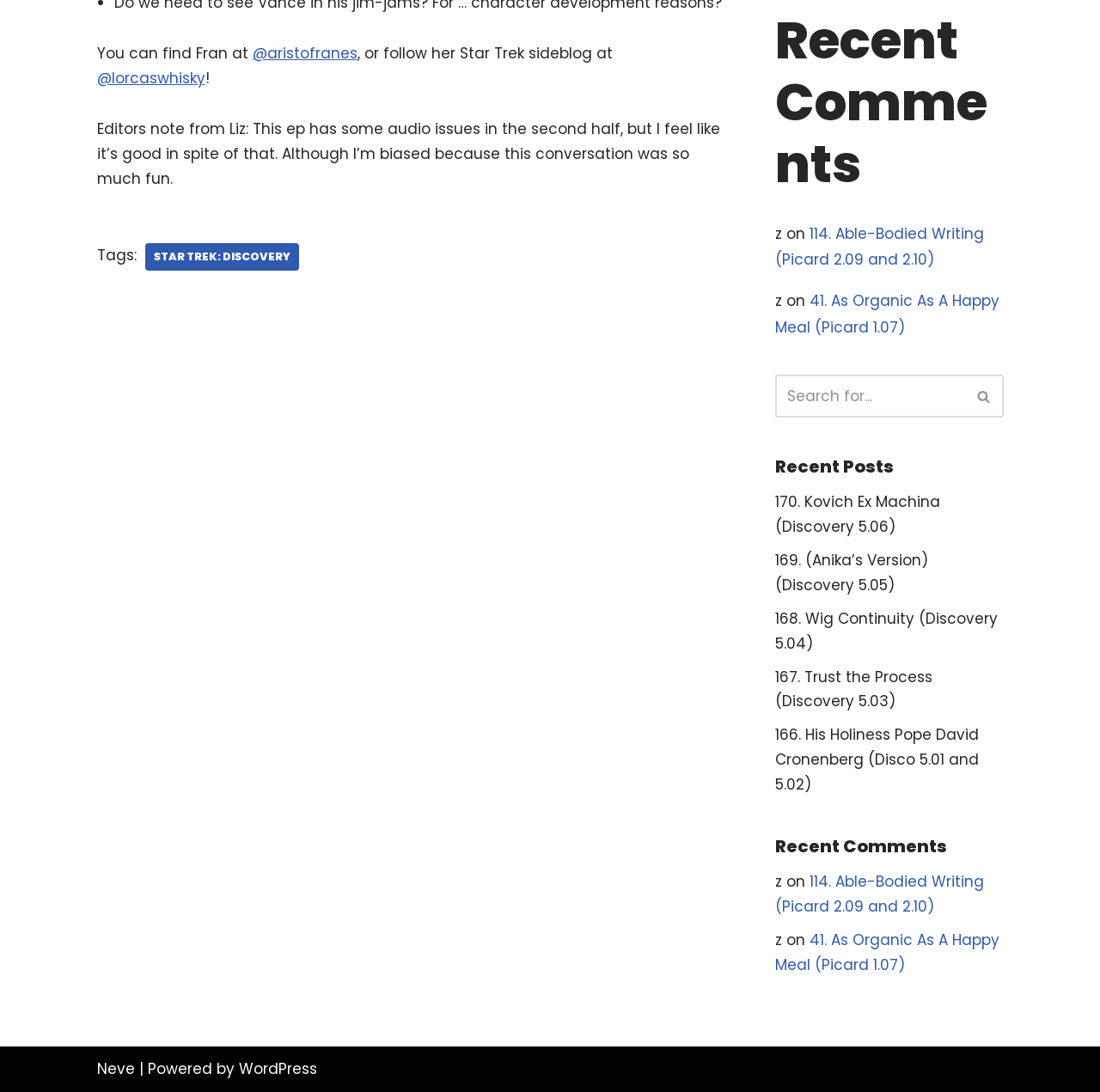Determine the bounding box coordinates for the element that should be clicked to follow this instruction: "Check the recent comments". The coordinates should be given as four float numbers between 0 and 1, in the format [left, top, right, bottom].

[0.705, 0.764, 0.861, 0.786]